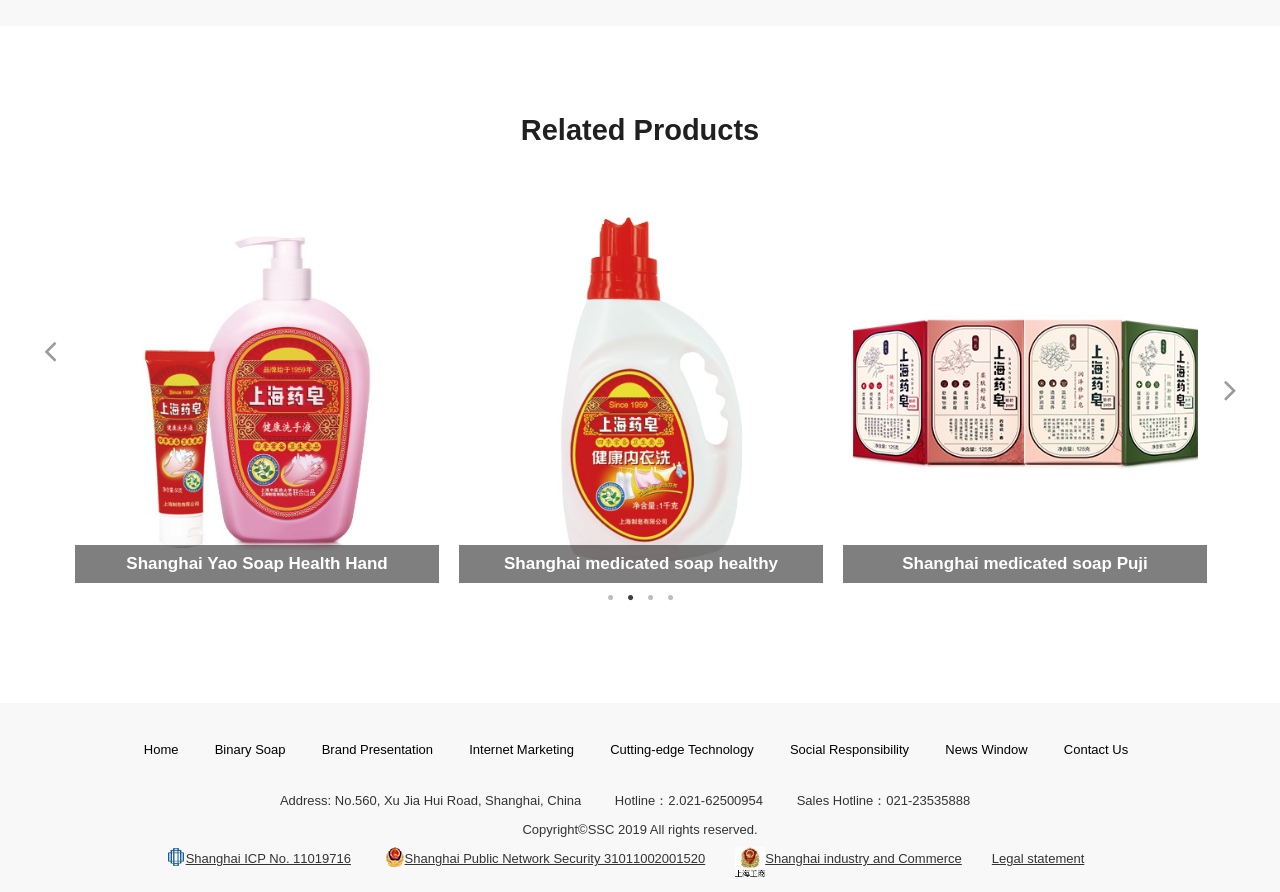Analyze the image and answer the question with as much detail as possible: 
What is the category of the products shown?

Based on the webpage, I can see multiple images of soap products with their names and descriptions, such as 'Shanghai Yao Soap Health Hand Sanitizer Series' and 'Shanghai medicated soap healthy underwear wash'. This suggests that the category of products shown is soap.